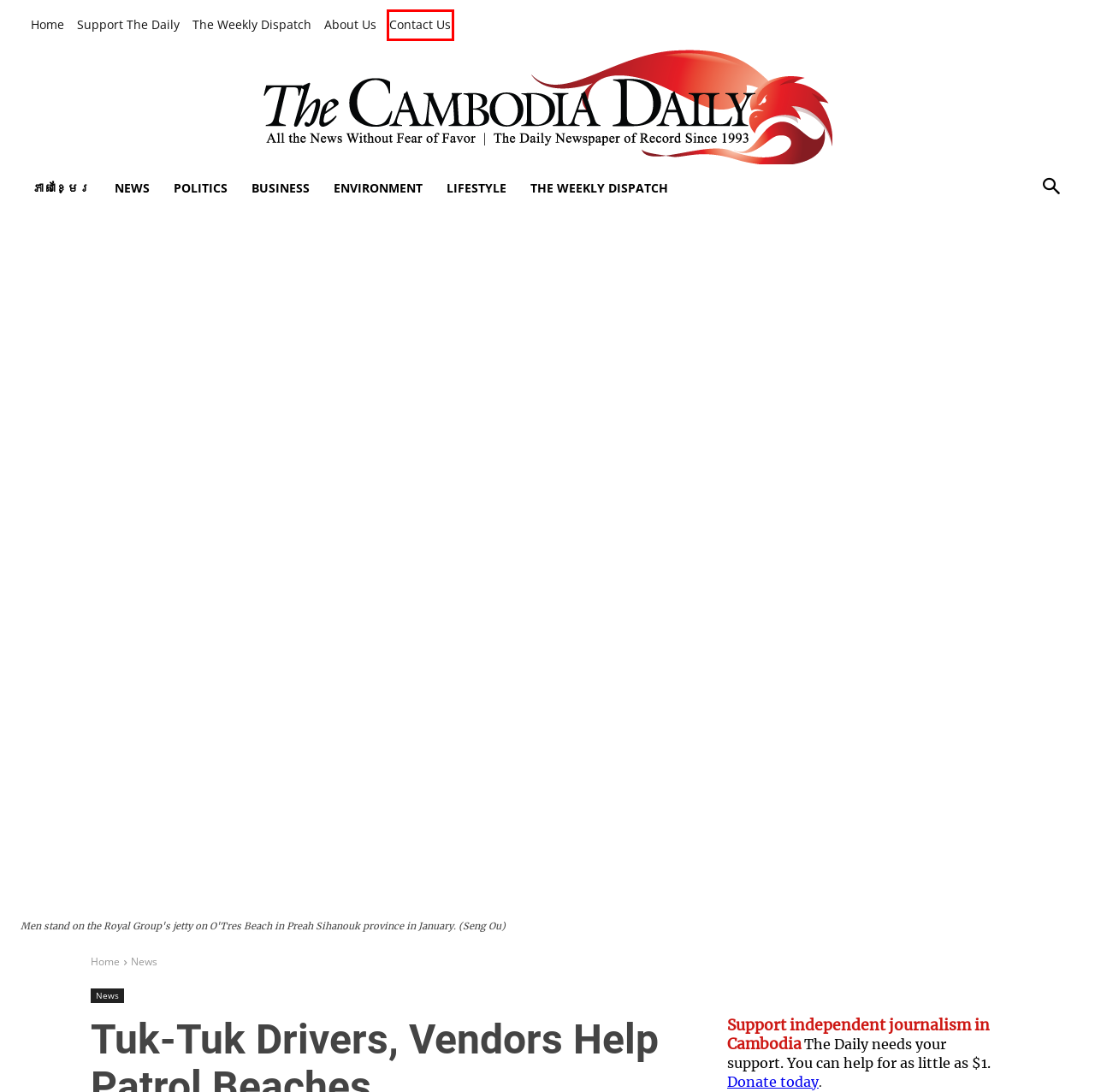You have received a screenshot of a webpage with a red bounding box indicating a UI element. Please determine the most fitting webpage description that matches the new webpage after clicking on the indicated element. The choices are:
A. About Us - The Cambodia Daily
B. Environment Archives - The Cambodia Daily
C. Contact Us - The Cambodia Daily
D. Home - The Cambodia Daily Khmer
E. The Cambodia Daily | All the News Without Fear or Favor
F. Business Archives - The Cambodia Daily
G. Support The Cambodia Daily - The Cambodia Daily
H. News Archives - The Cambodia Daily

C